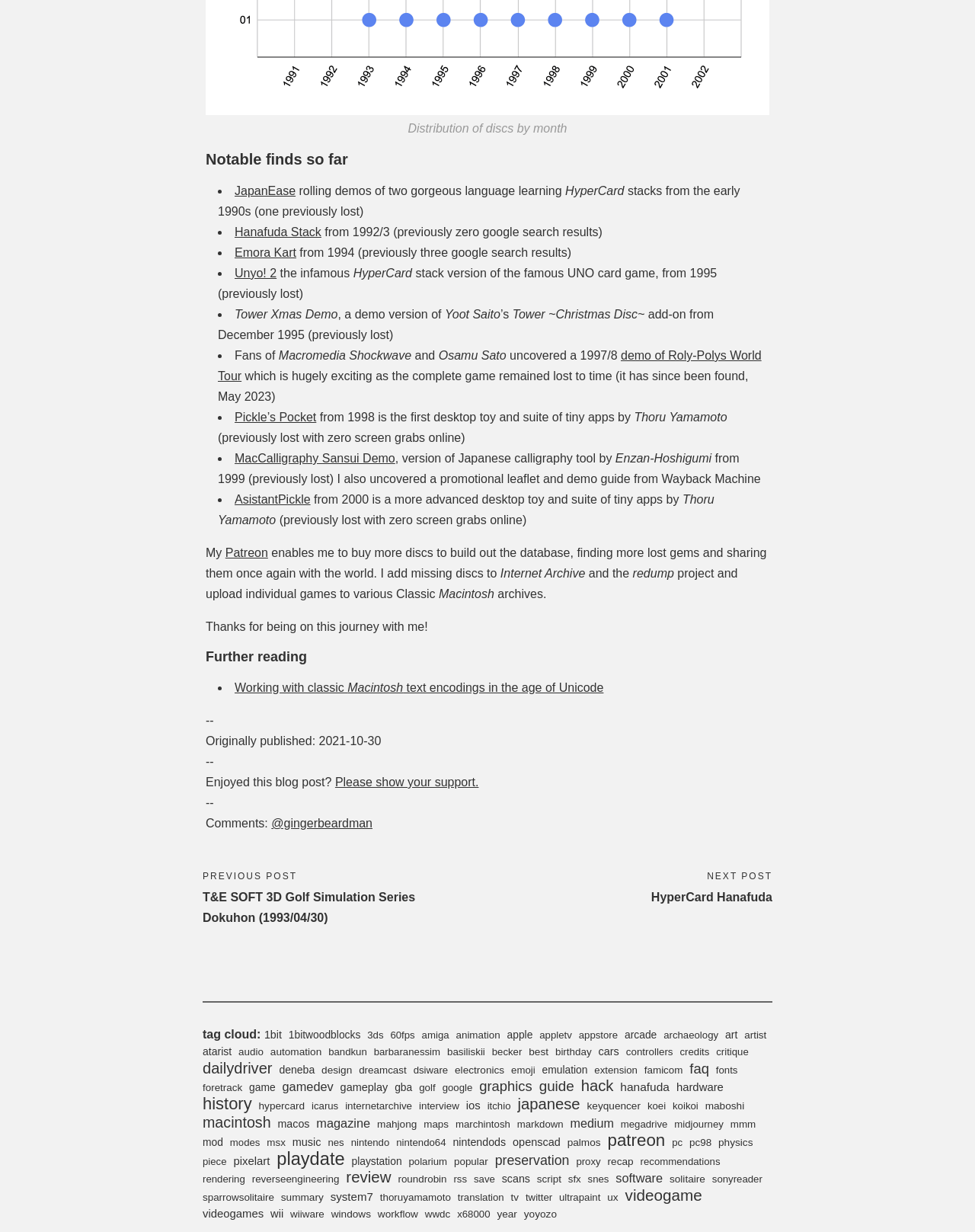Please specify the bounding box coordinates of the element that should be clicked to execute the given instruction: 'Click on 'JapanEase''. Ensure the coordinates are four float numbers between 0 and 1, expressed as [left, top, right, bottom].

[0.241, 0.15, 0.303, 0.16]